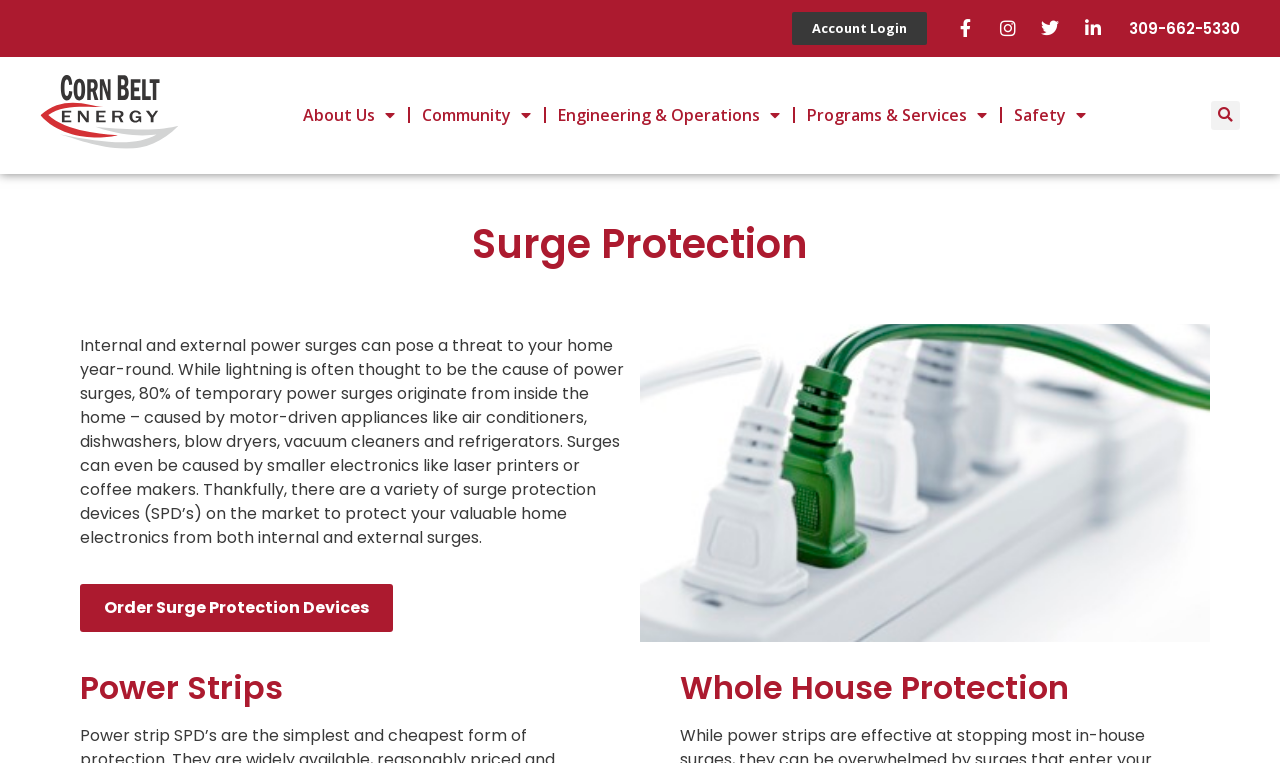Describe every aspect of the webpage in a detailed manner.

The webpage is about surge protection, specifically discussing the threats of internal and external power surges to homes. At the top, there is a navigation menu with links to "Account Login", several empty links, and a phone number "309-662-5330". Below the navigation menu, there is a logo image on the left, and a set of links to different sections of the website, including "About Us", "Community", "Engineering & Operations", "Programs & Services", and "Safety", each with a dropdown menu. 

On the right side of the logo, there is a search bar with a "Search" button. The main content of the webpage starts with a heading "Surge Protection" followed by a paragraph of text explaining the causes and effects of power surges, and the availability of surge protection devices. Below this text, there are two calls to action: a link to "Order Surge Protection Devices" and two headings, "Power Strips" and "Whole House Protection", which are likely categories of surge protection devices.